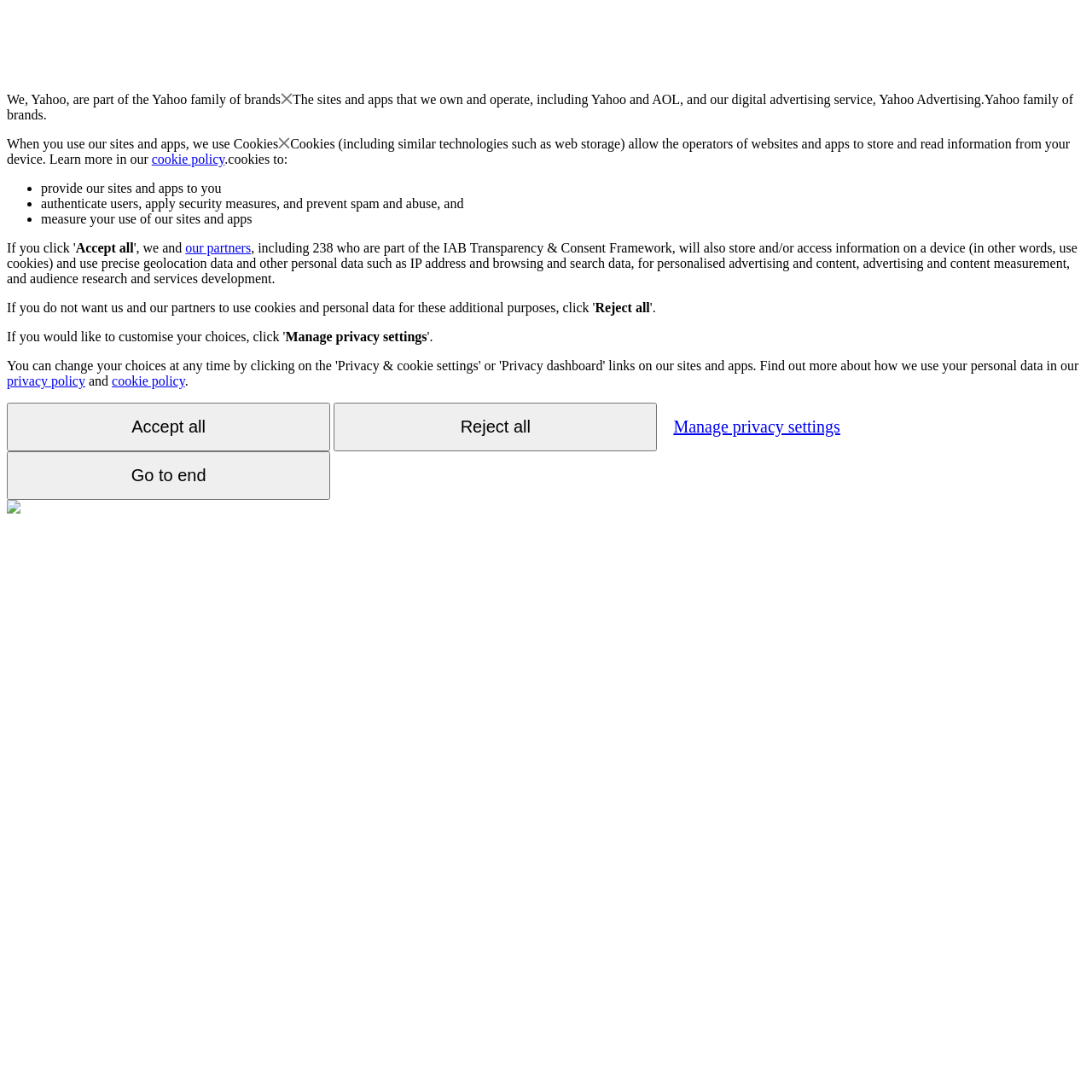Please predict the bounding box coordinates (top-left x, top-left y, bottom-right x, bottom-right y) for the UI element in the screenshot that fits the description: Go to end

[0.006, 0.413, 0.302, 0.458]